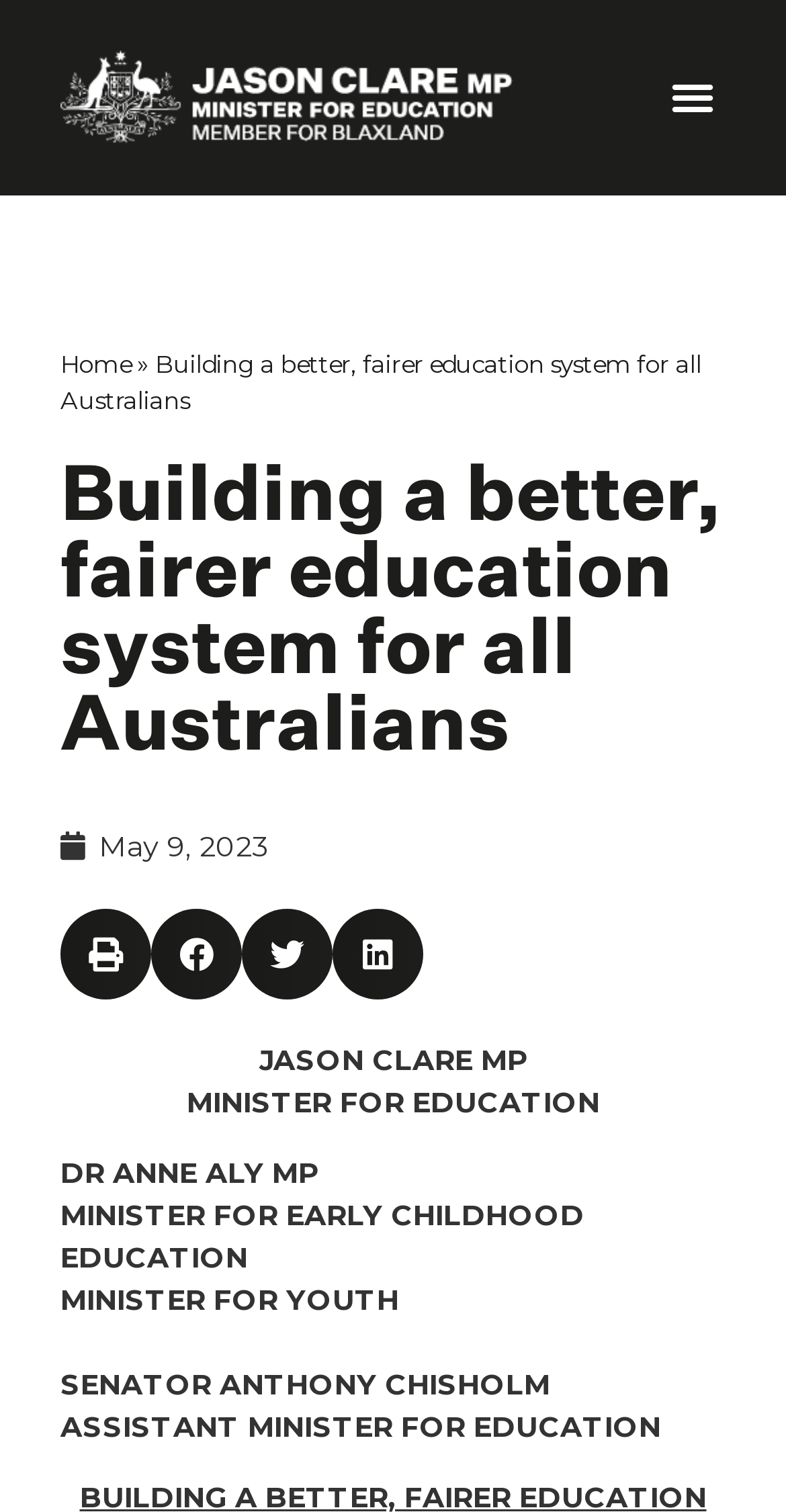Can you give a detailed response to the following question using the information from the image? What is the position of DR ANNE ALY MP?

I found the position of DR ANNE ALY MP by looking at the static text elements on the webpage. The text 'MINISTER FOR EARLY CHILDHOOD EDUCATION' is located below the text 'DR ANNE ALY MP'.